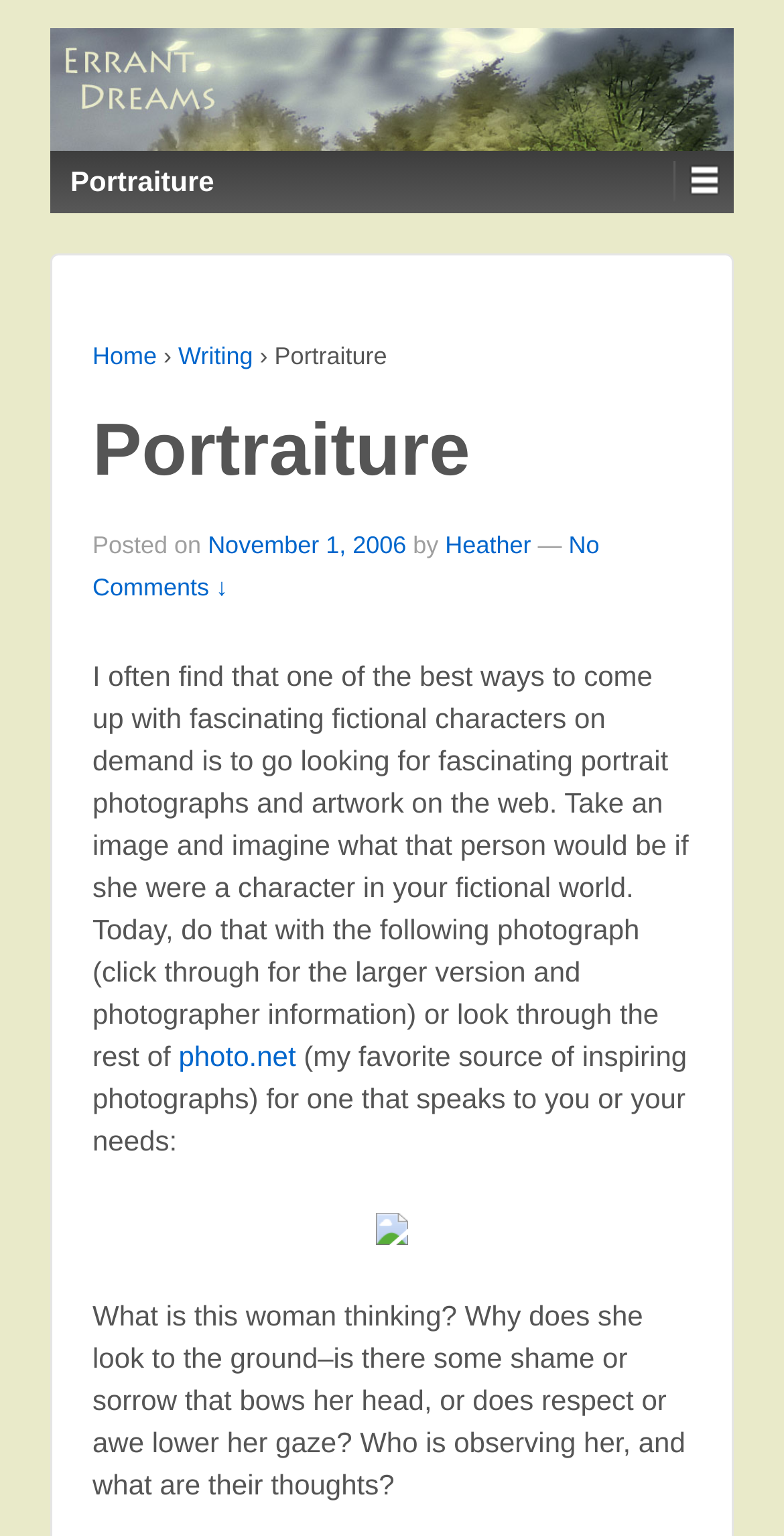Determine the bounding box coordinates for the HTML element described here: "parent_node: Portraiture".

[0.859, 0.098, 0.918, 0.137]